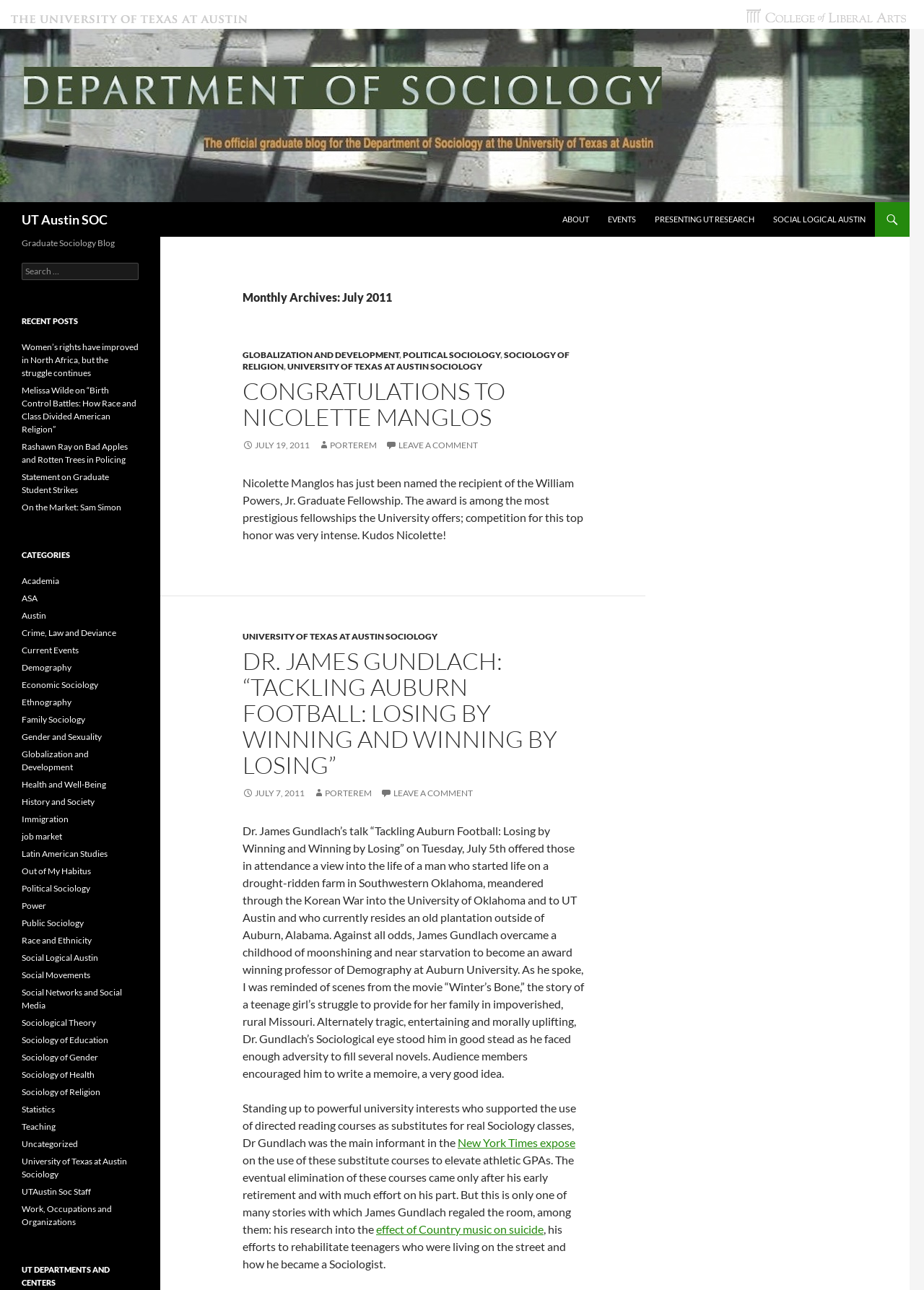Can you determine the bounding box coordinates of the area that needs to be clicked to fulfill the following instruction: "Search for something"?

[0.023, 0.204, 0.15, 0.217]